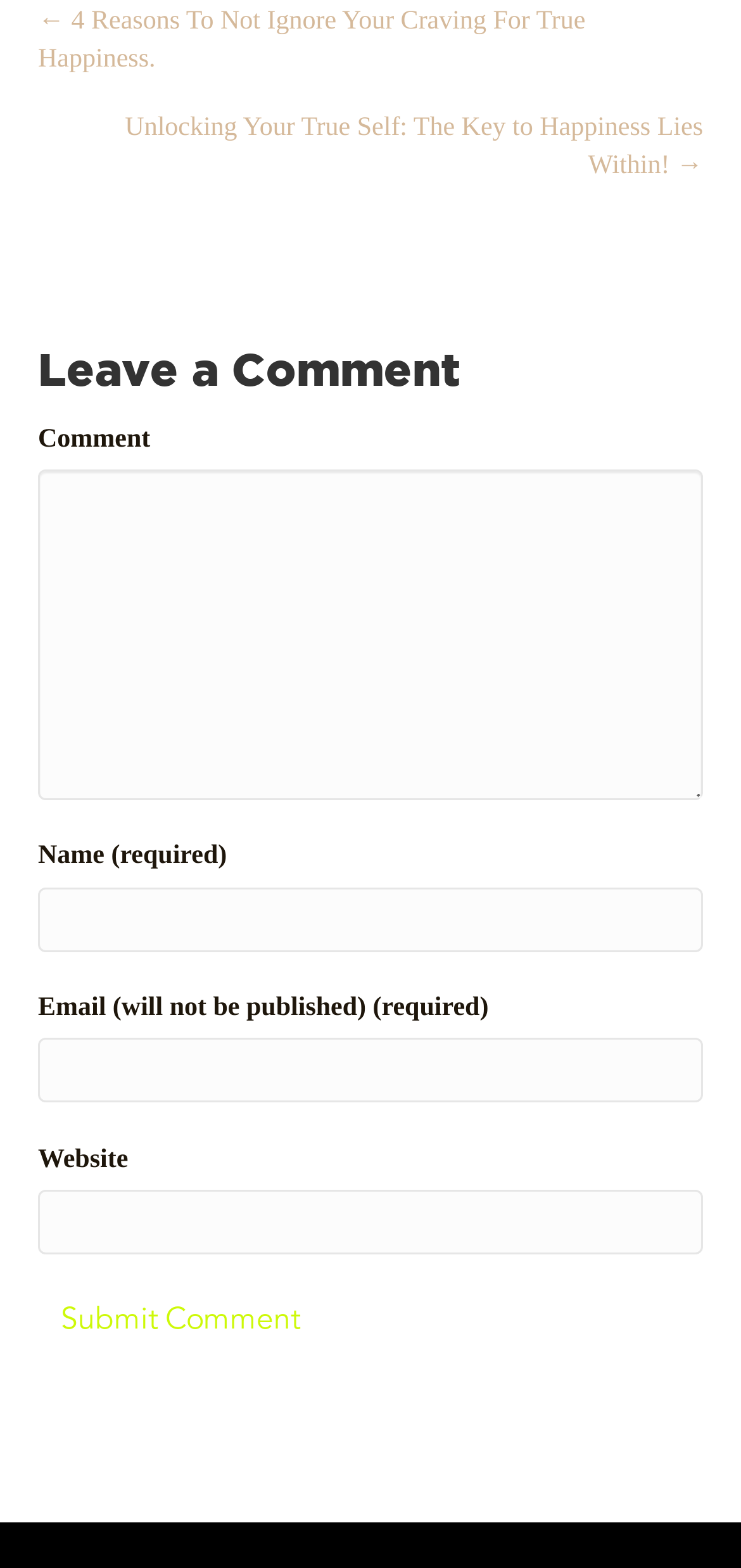Provide a one-word or one-phrase answer to the question:
What is the purpose of the 'Website' field?

Optional information